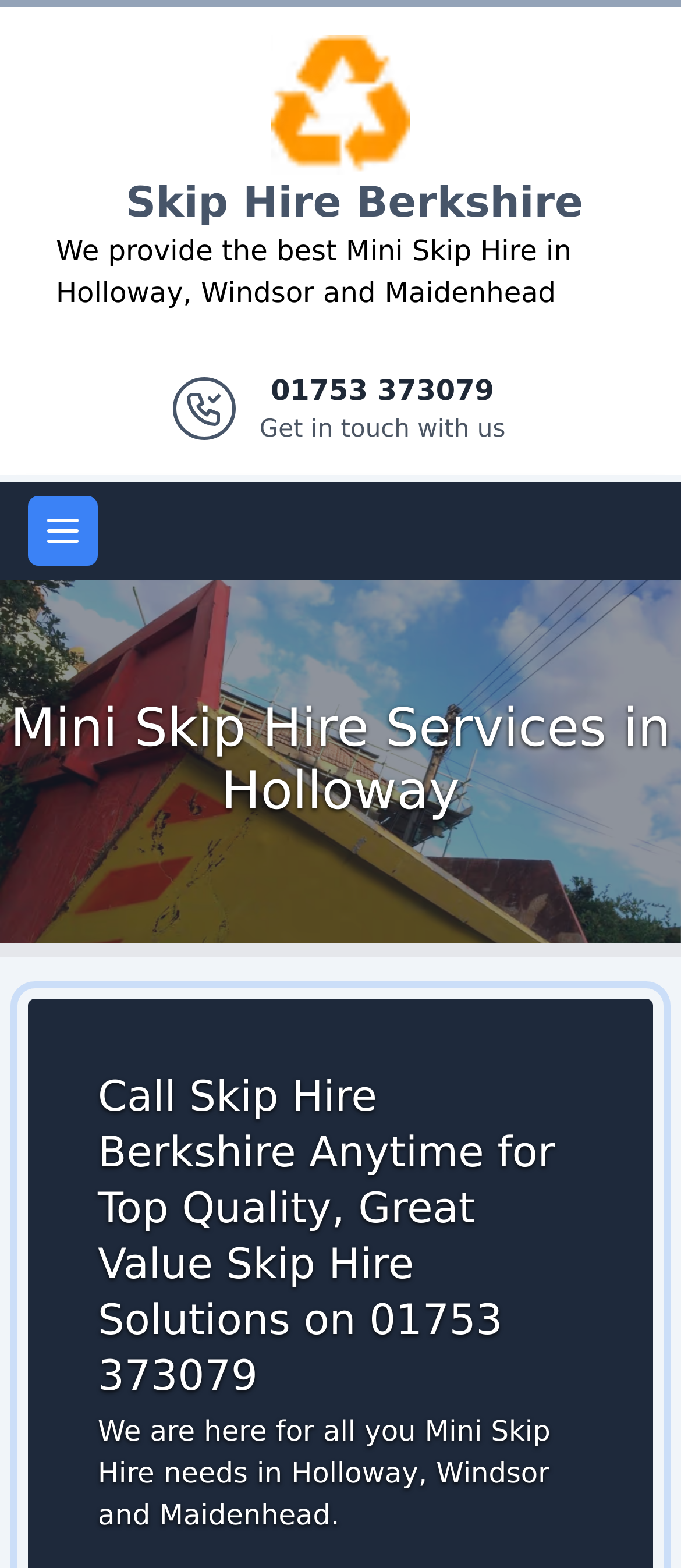Locate the bounding box of the UI element defined by this description: "Skip Hire Berkshire". The coordinates should be given as four float numbers between 0 and 1, formatted as [left, top, right, bottom].

[0.185, 0.114, 0.856, 0.145]